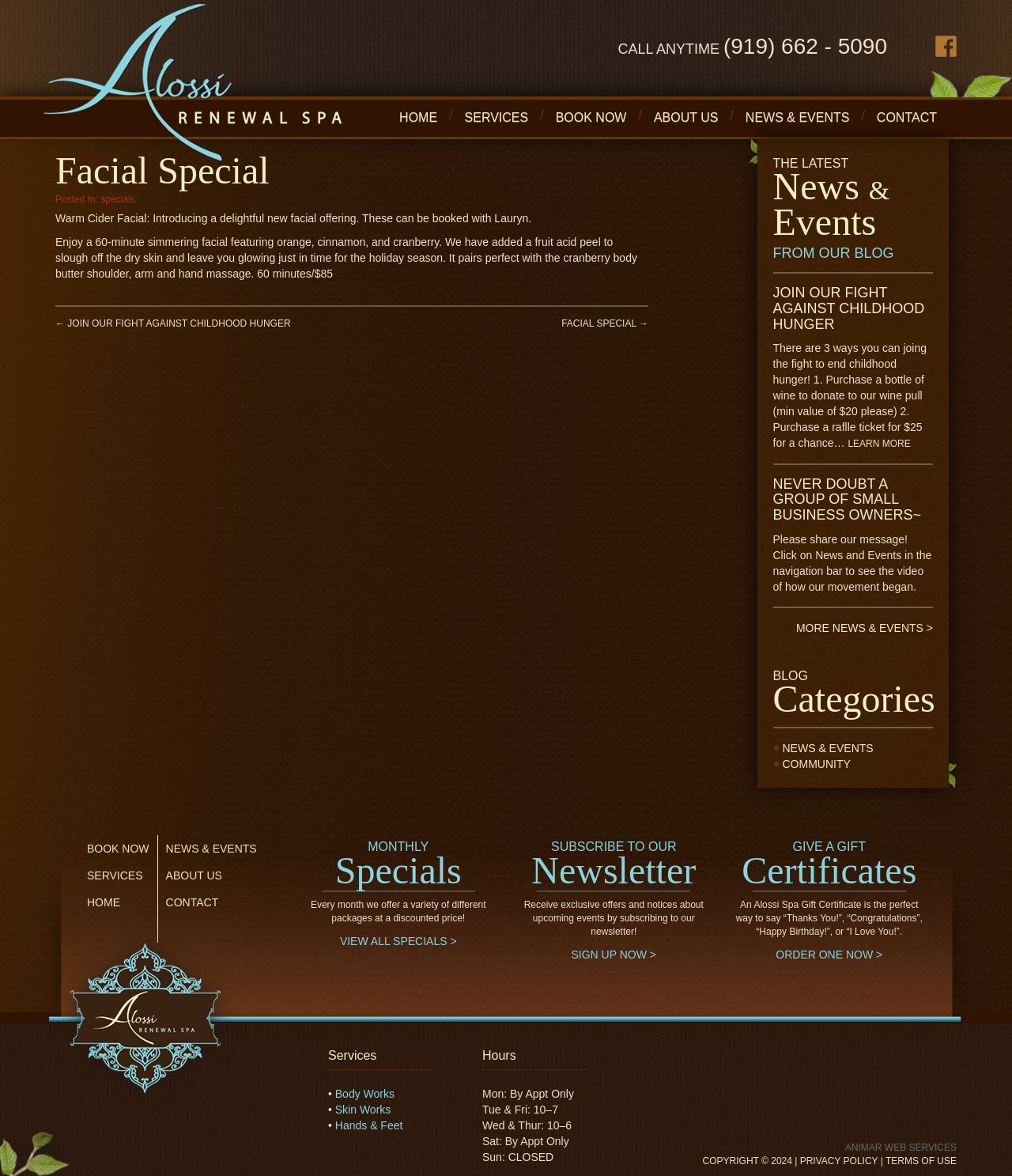What is the phone number to call anytime? Based on the screenshot, please respond with a single word or phrase.

(919) 662 - 5090